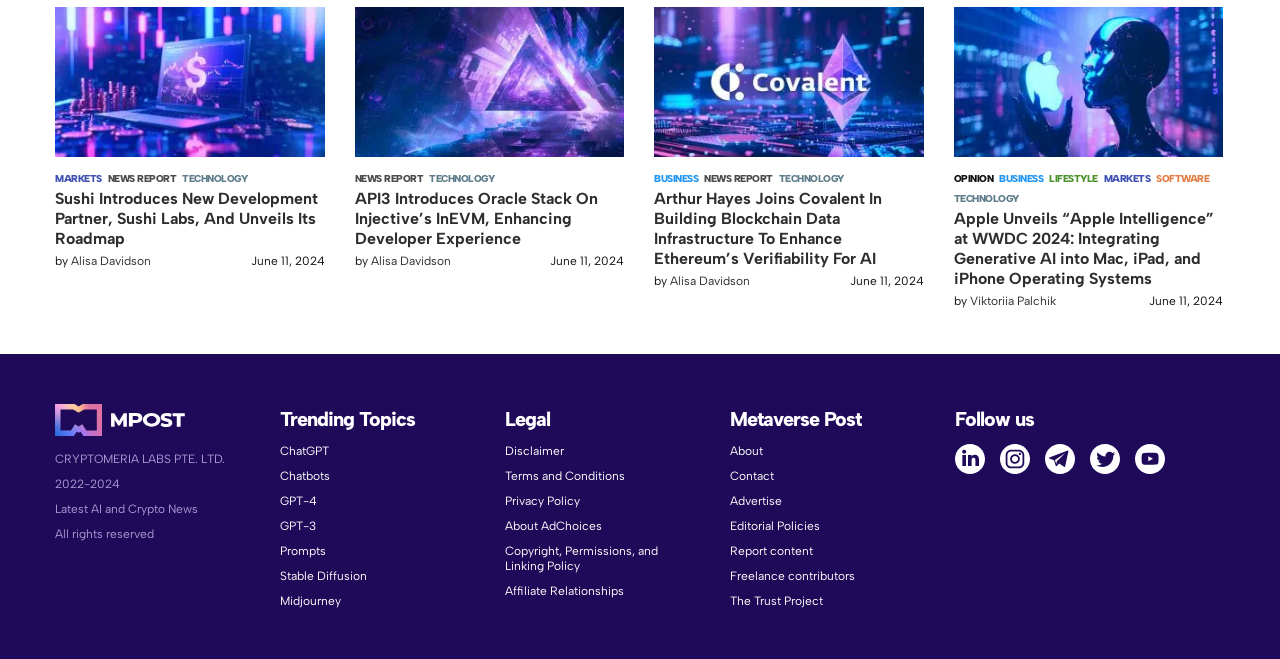Please locate the bounding box coordinates for the element that should be clicked to achieve the following instruction: "Read news about Sushi Introduces New Development Partner". Ensure the coordinates are given as four float numbers between 0 and 1, i.e., [left, top, right, bottom].

[0.043, 0.215, 0.254, 0.244]